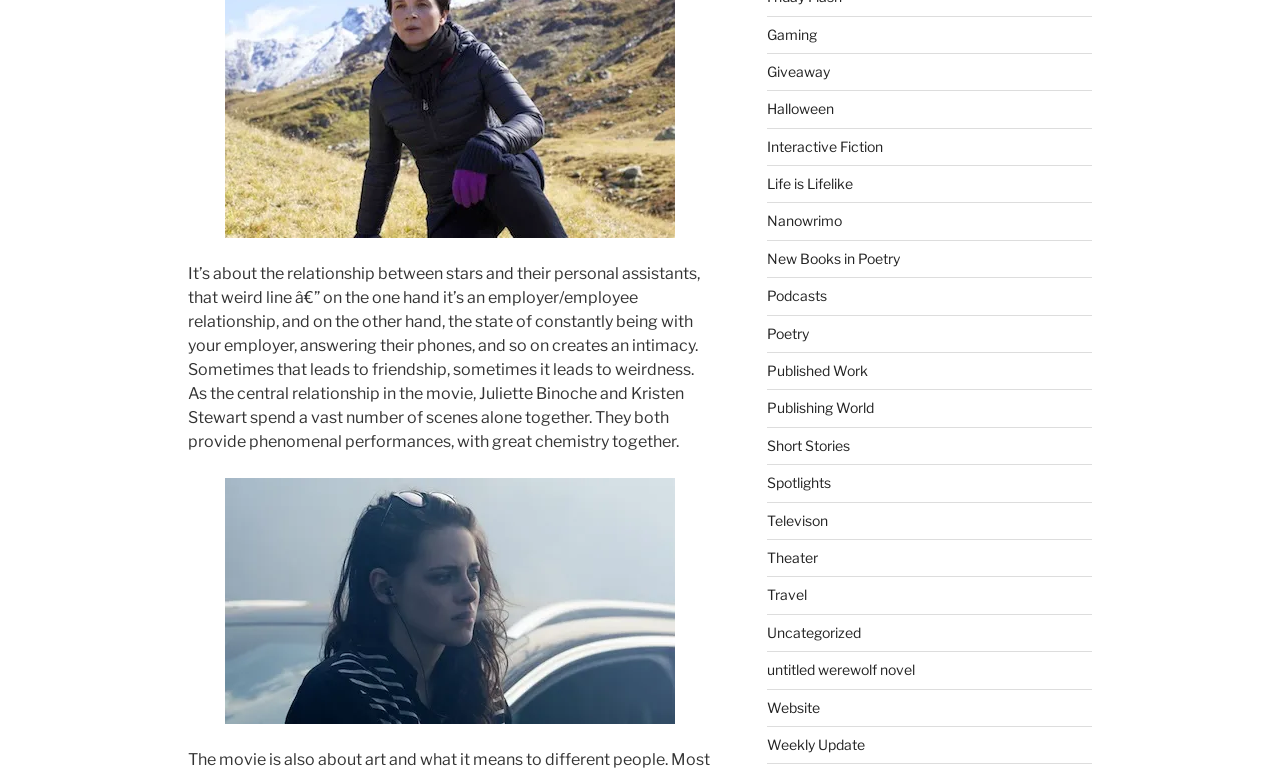Please reply to the following question using a single word or phrase: 
How many links are present on the webpage?

30